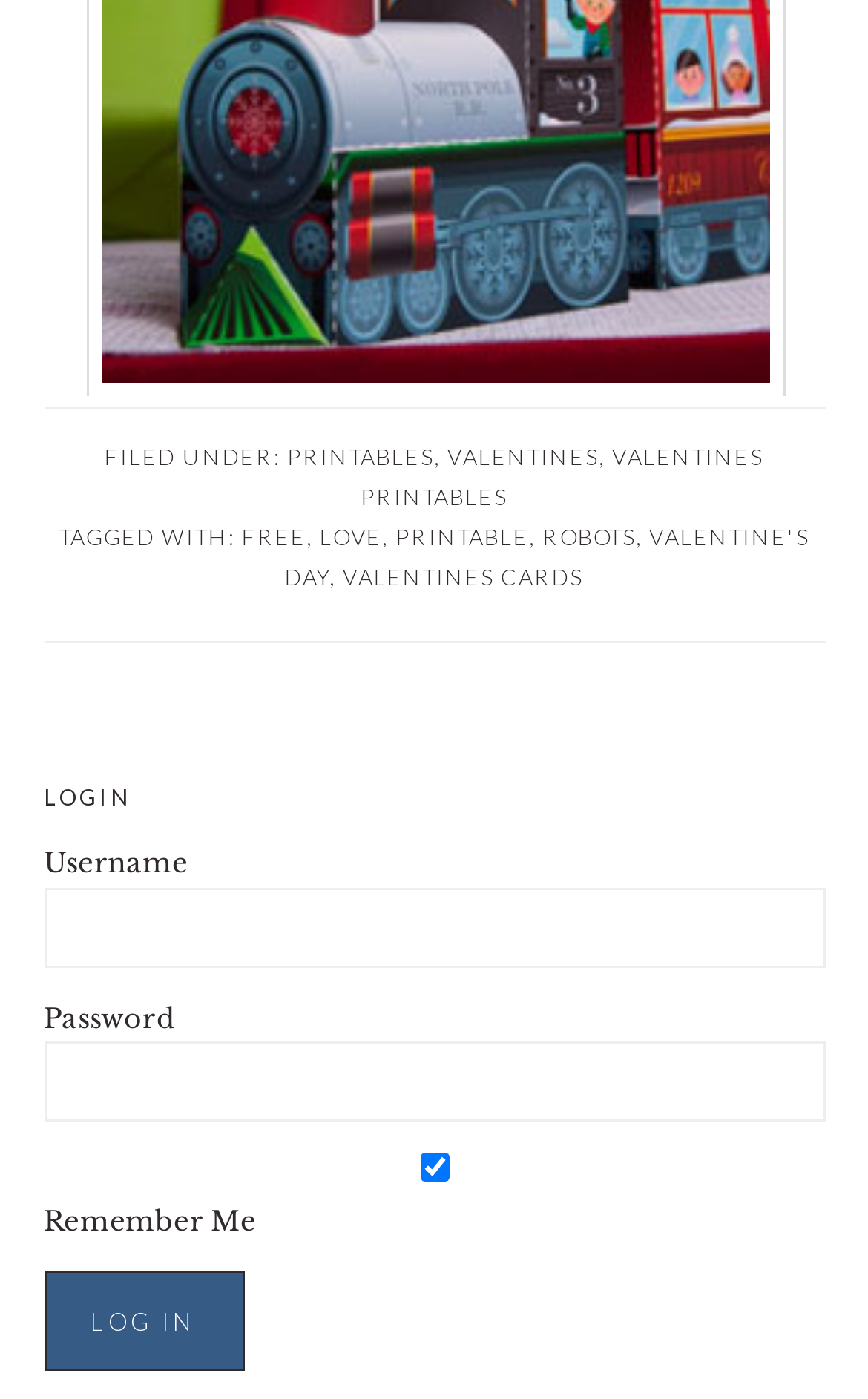Identify the bounding box of the HTML element described as: "parent_node: Remember Me name="rememberme" value="forever"".

[0.05, 0.824, 0.95, 0.845]